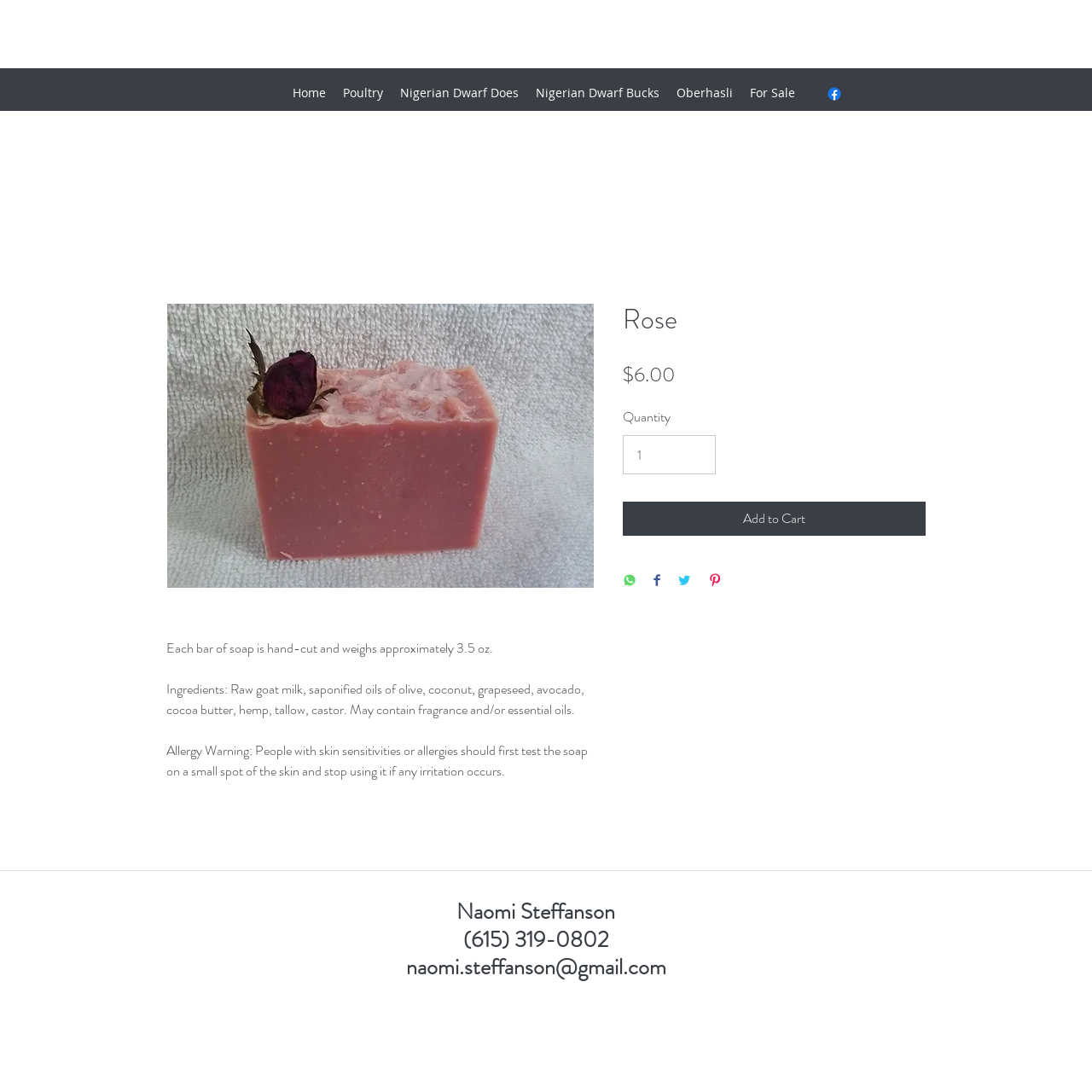Determine the bounding box coordinates of the element's region needed to click to follow the instruction: "Change the Quantity". Provide these coordinates as four float numbers between 0 and 1, formatted as [left, top, right, bottom].

[0.57, 0.398, 0.655, 0.435]